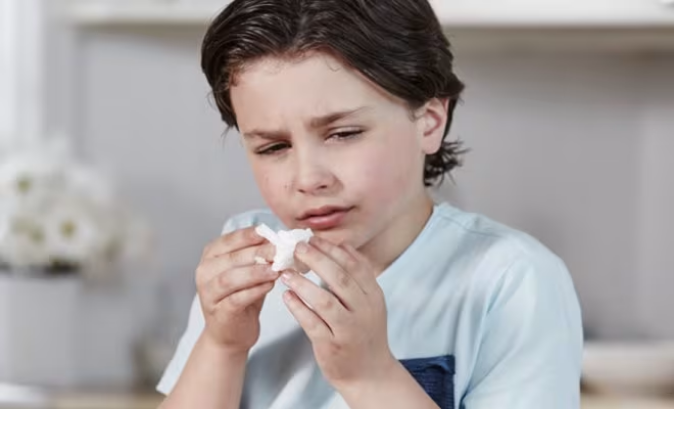What is the atmosphere in the background?
Use the information from the screenshot to give a comprehensive response to the question.

The caption describes the background as having muted tones and gentle hints of floral arrangements, which creates a warm and homely atmosphere, evoking a sense of comfort and coziness.